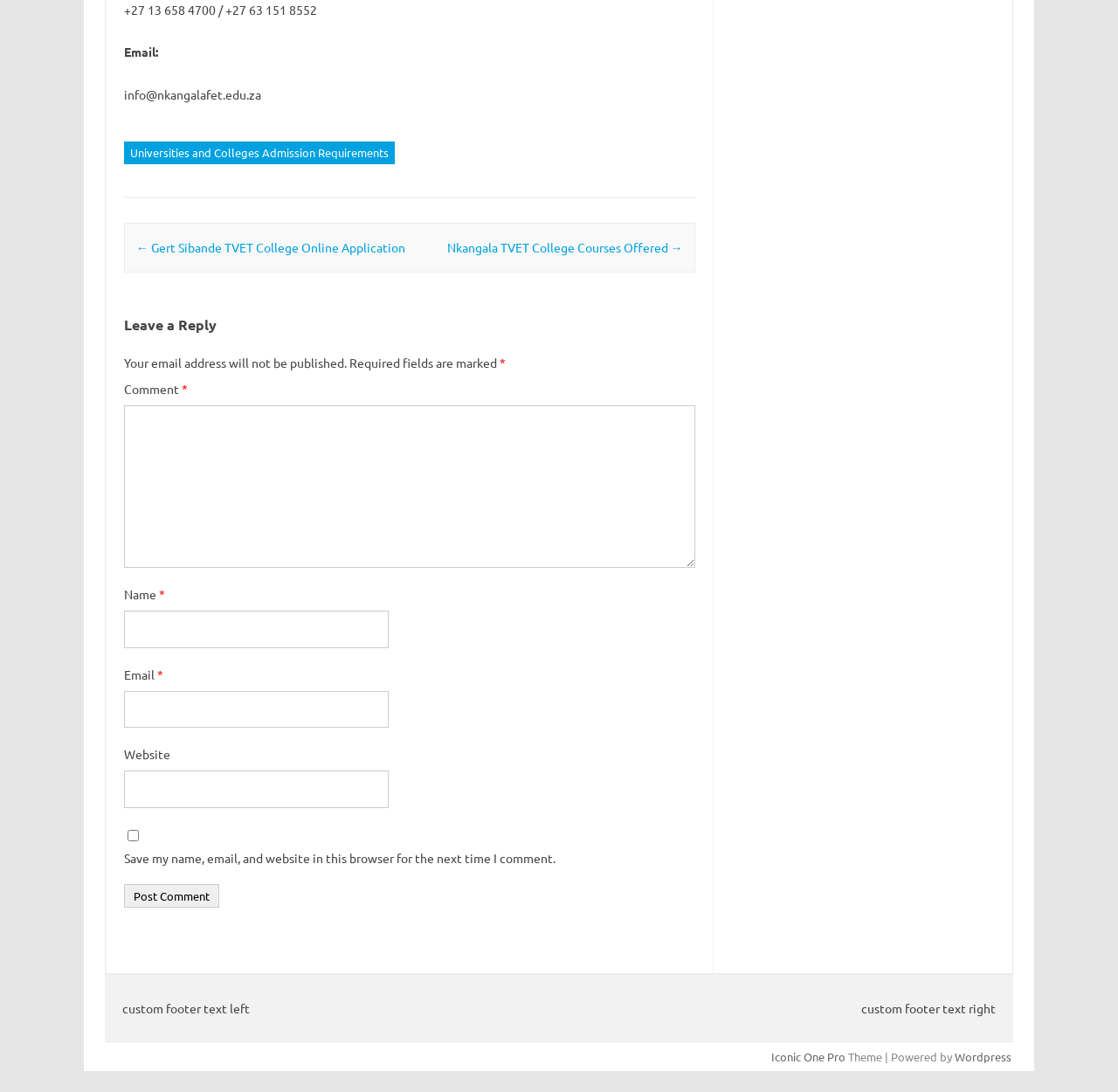Please determine the bounding box coordinates, formatted as (top-left x, top-left y, bottom-right x, bottom-right y), with all values as floating point numbers between 0 and 1. Identify the bounding box of the region described as: Universities and Colleges Admission Requirements

[0.111, 0.13, 0.353, 0.151]